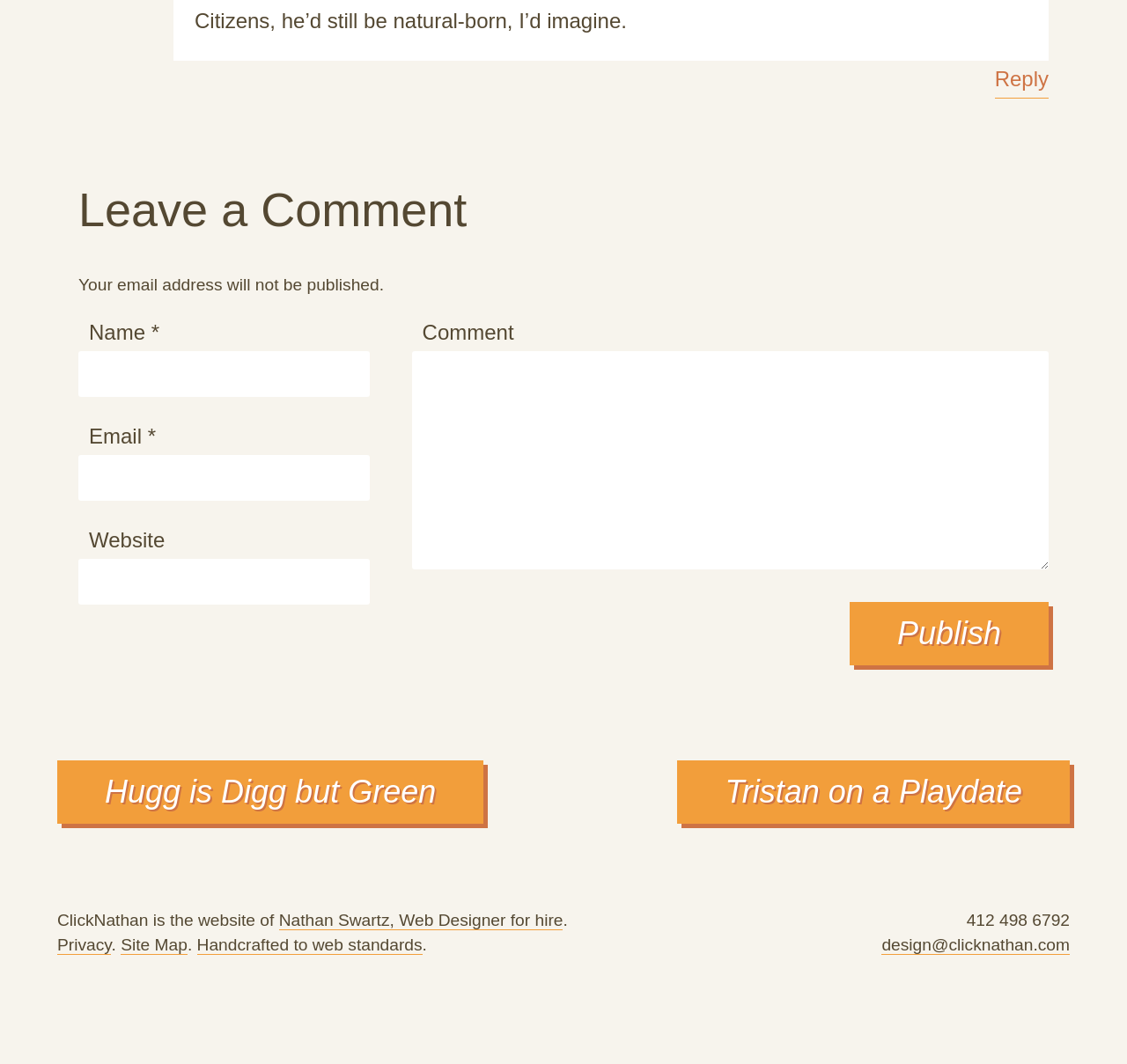Pinpoint the bounding box coordinates of the clickable element needed to complete the instruction: "Leave a comment". The coordinates should be provided as four float numbers between 0 and 1: [left, top, right, bottom].

[0.07, 0.152, 0.93, 0.23]